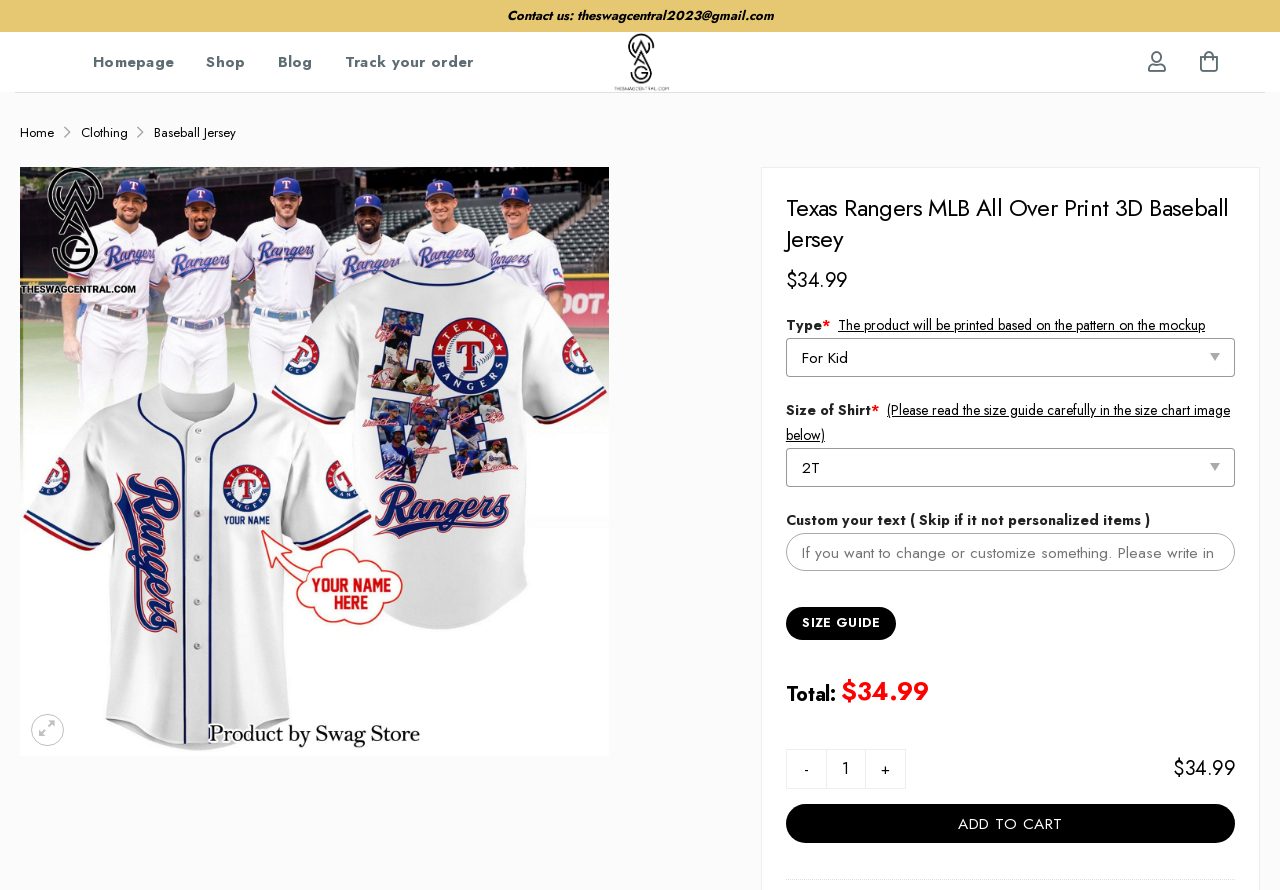Locate and extract the text of the main heading on the webpage.

Texas Rangers MLB All Over Print 3D Baseball Jersey